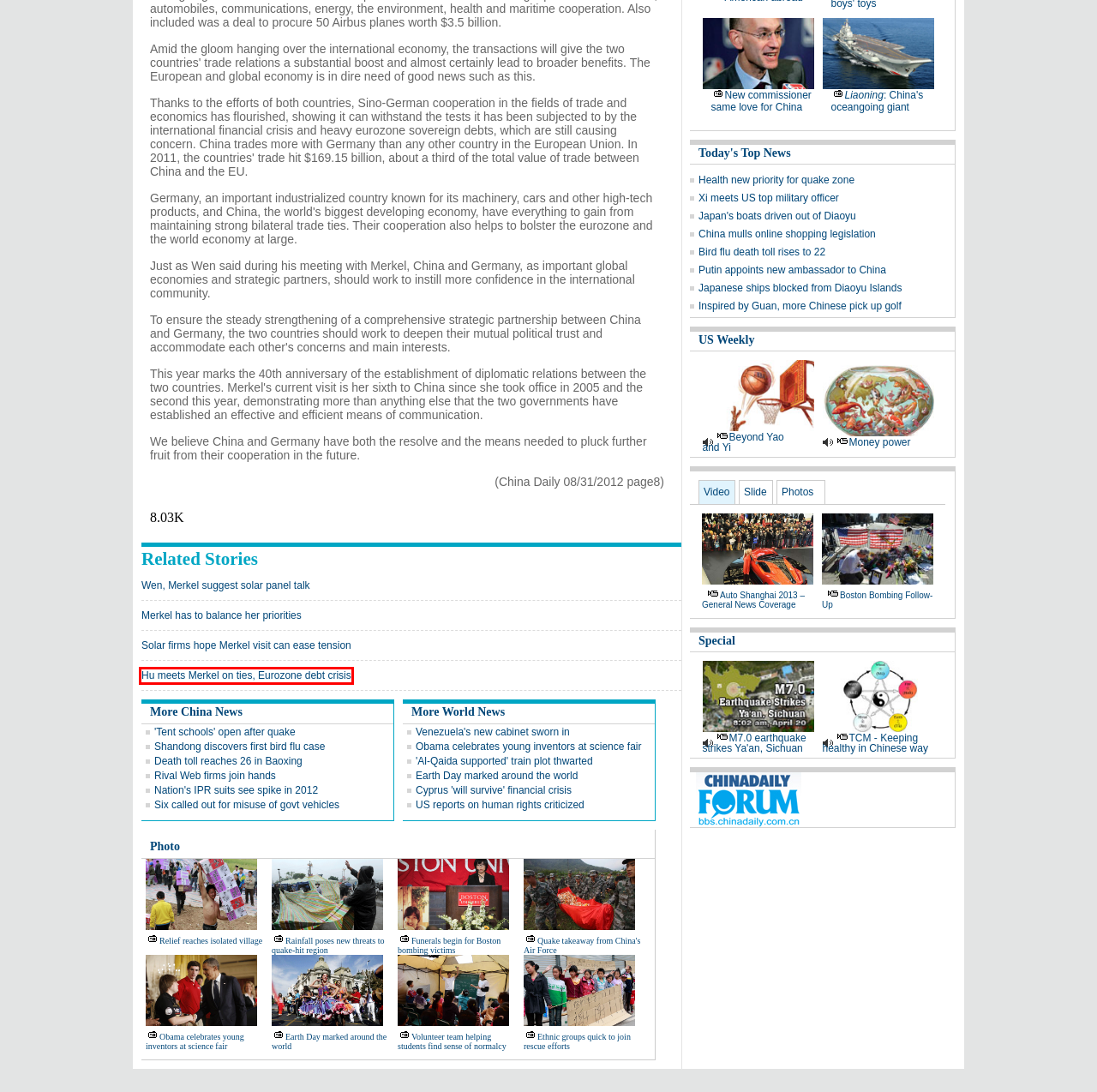You have a screenshot of a webpage with a red rectangle bounding box around a UI element. Choose the best description that matches the new page after clicking the element within the bounding box. The candidate descriptions are:
A. Solar firms hope Merkel visit can ease tension
 - Chinadaily.com.cn
B. Stars - USA - Chinadaily.com.cn
C. Merkel has to balance her priorities
 - Chinadaily.com.cn
D. Americas - USA - Chinadaily.com.cn
E. Wen, Merkel suggest solar panel talk
|Economy
|chinadaily.com.cn
F. Television
 - Chinadaily US Edition
G. Hu meets Merkel on ties, Eurozone debt crisis
 - China - Chinadaily.com.cn
H. Africa - USA - Chinadaily.com.cn

G